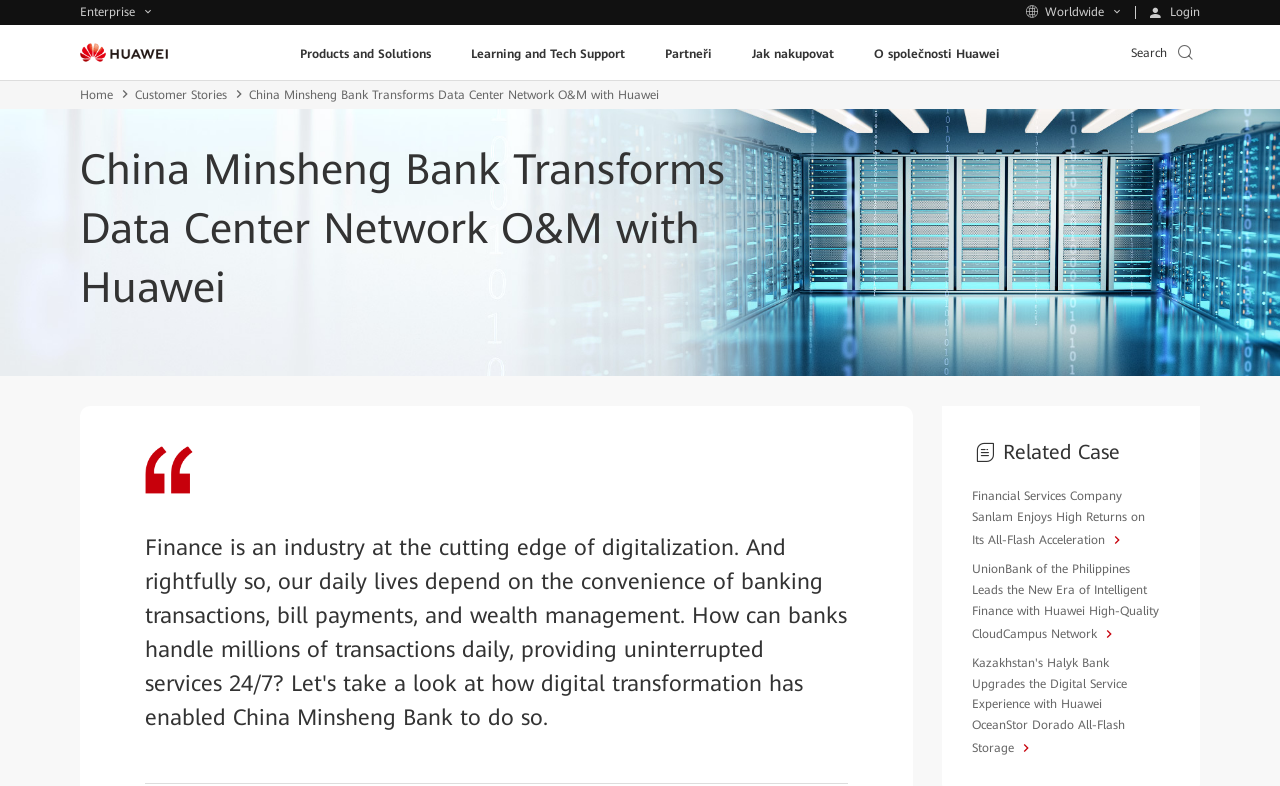Please provide a comprehensive response to the question based on the details in the image: What is the purpose of the 'Search' element on the webpage?

I inferred the answer by looking at the position and description of the 'Search' element, which is usually used for searching content on a webpage.